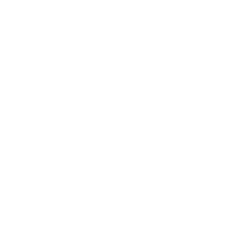What is the design style of the play button icon?
Please interpret the details in the image and answer the question thoroughly.

The play button icon features a simple and clean design, which emphasizes its functional purpose of engaging viewers and enhancing their interaction with the video offerings, making it easy to understand and use.